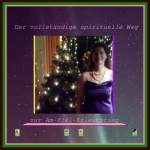What is the purpose of the navigation link below the image?
Give a one-word or short-phrase answer derived from the screenshot.

To delve deeper into the subject matter